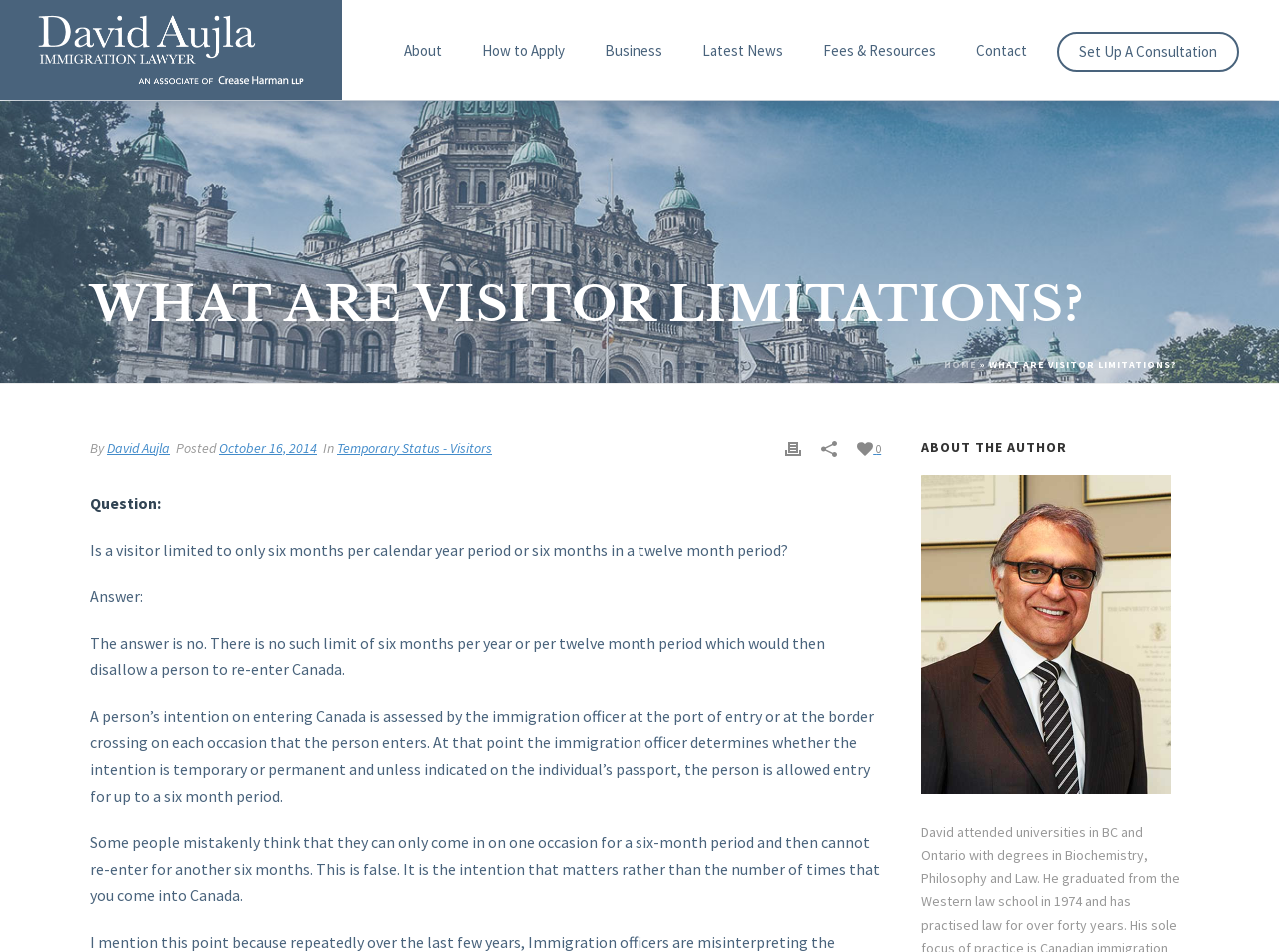What determines a person's entry into Canada?
Provide a comprehensive and detailed answer to the question.

The article states that a person's intention on entering Canada is assessed by the immigration officer at the port of entry or border crossing on each occasion that the person enters, and it is the intention that matters rather than the number of times that you come into Canada.